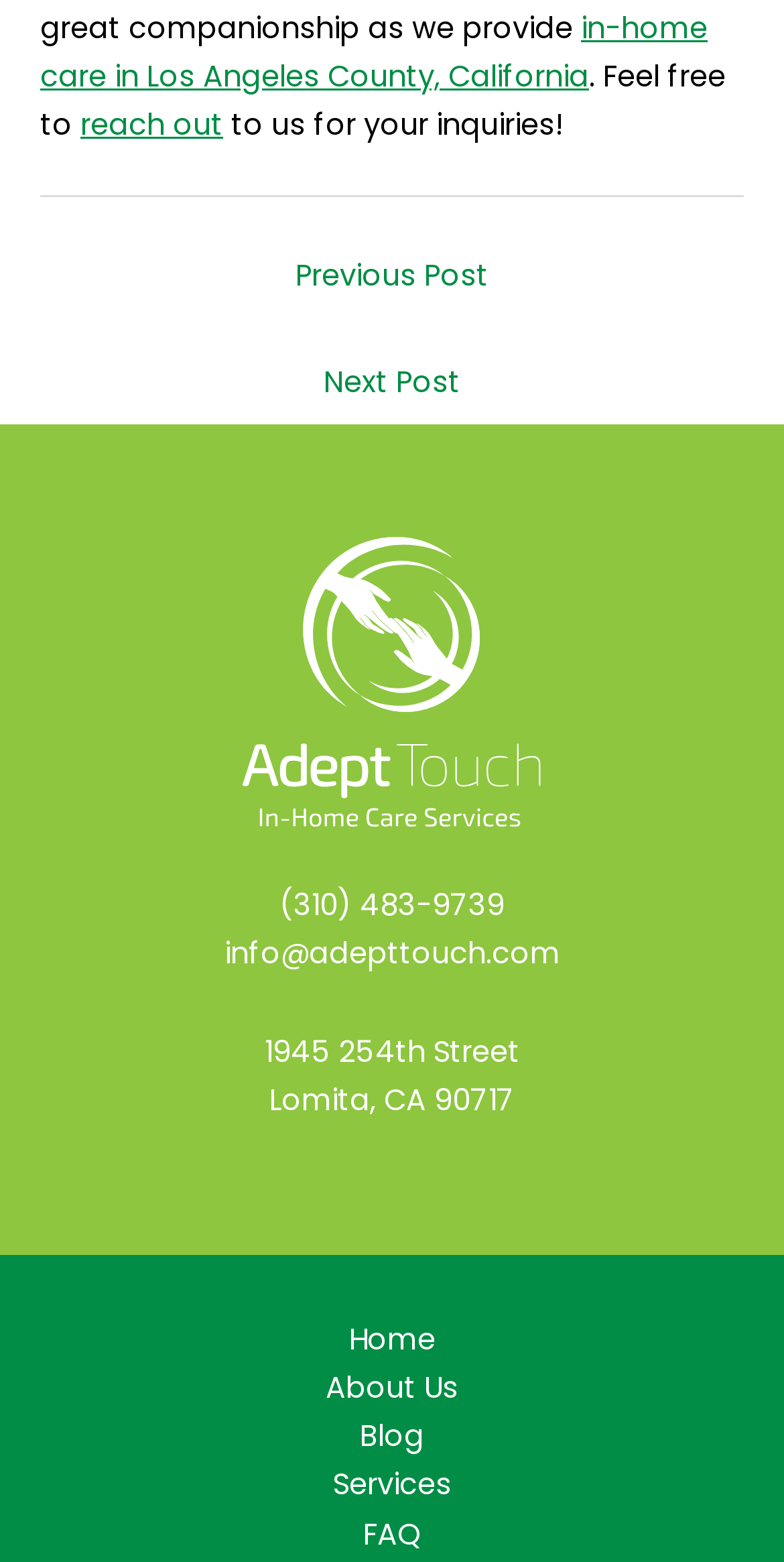Locate the bounding box coordinates of the item that should be clicked to fulfill the instruction: "click on in-home care in Los Angeles County, California".

[0.051, 0.005, 0.903, 0.061]